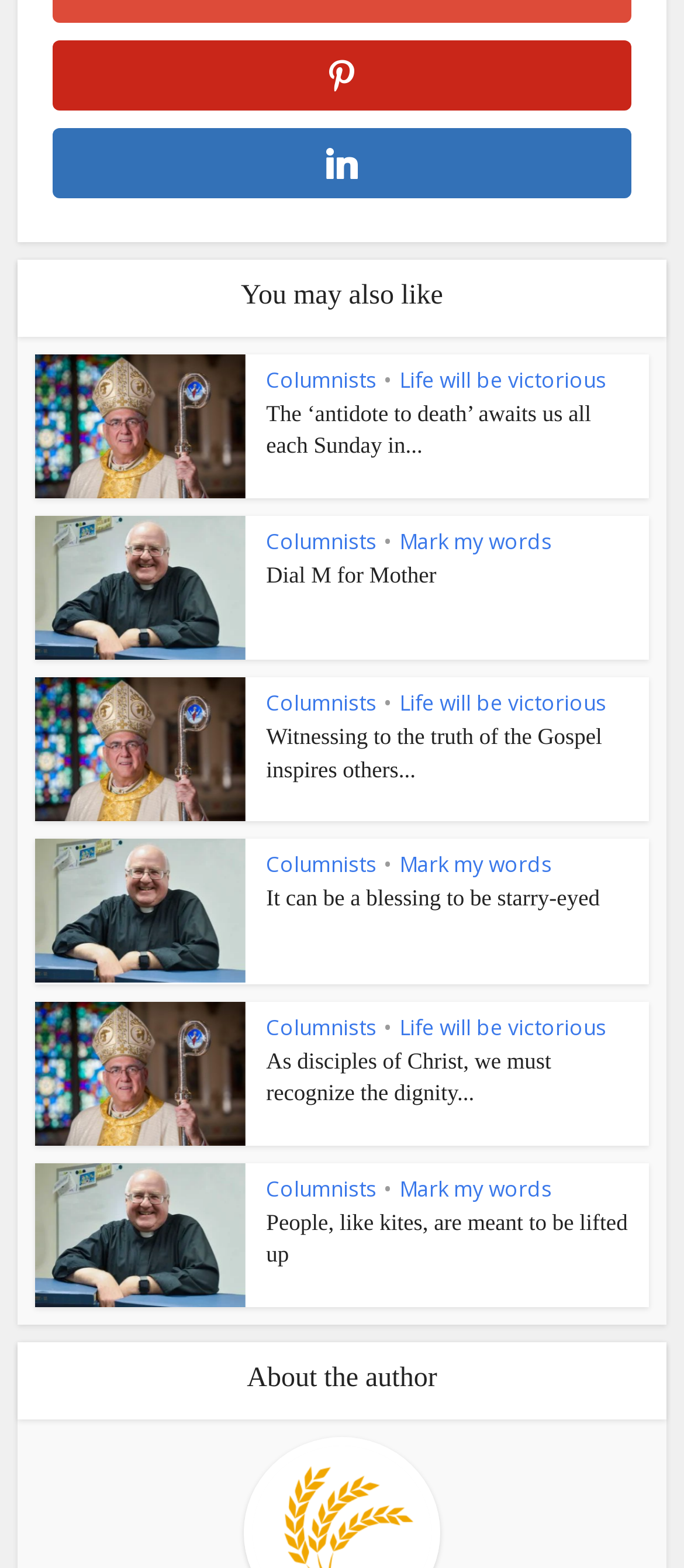Respond to the question below with a single word or phrase: What is the author's section title?

About the author